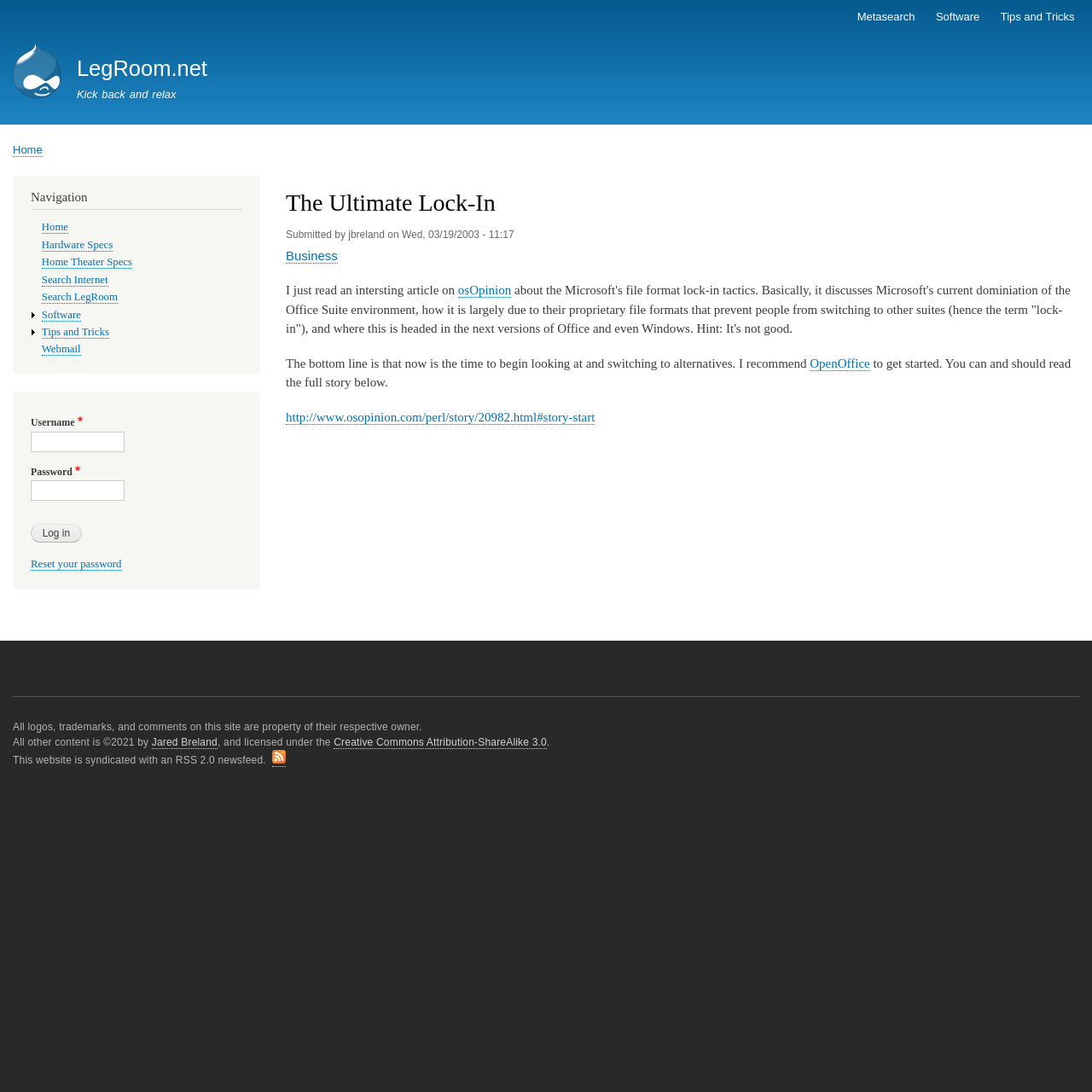Answer the question below using just one word or a short phrase: 
What is the license under which the website's content is licensed?

Creative Commons Attribution-ShareAlike 3.0